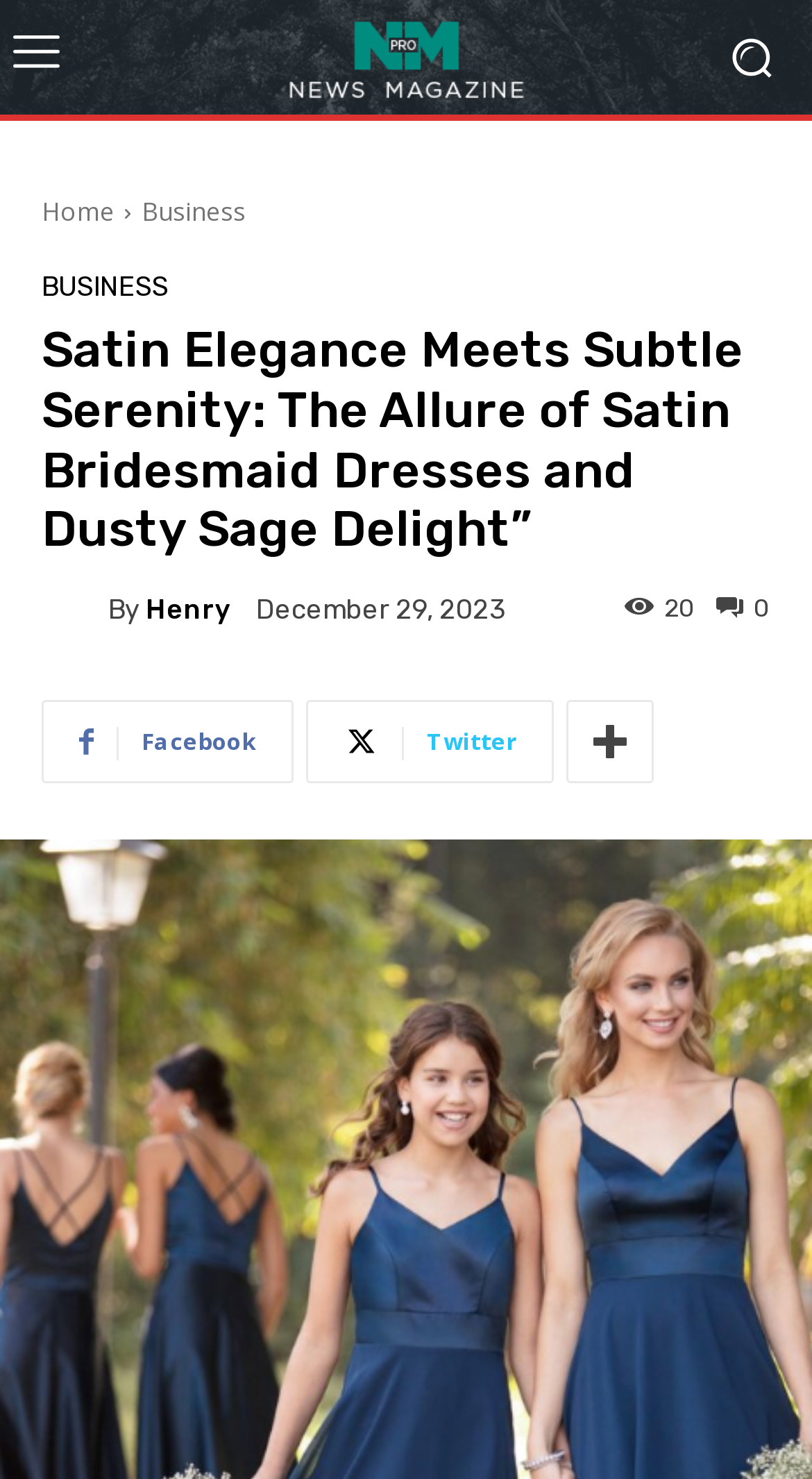Please indicate the bounding box coordinates for the clickable area to complete the following task: "Go to home page". The coordinates should be specified as four float numbers between 0 and 1, i.e., [left, top, right, bottom].

[0.051, 0.131, 0.141, 0.155]